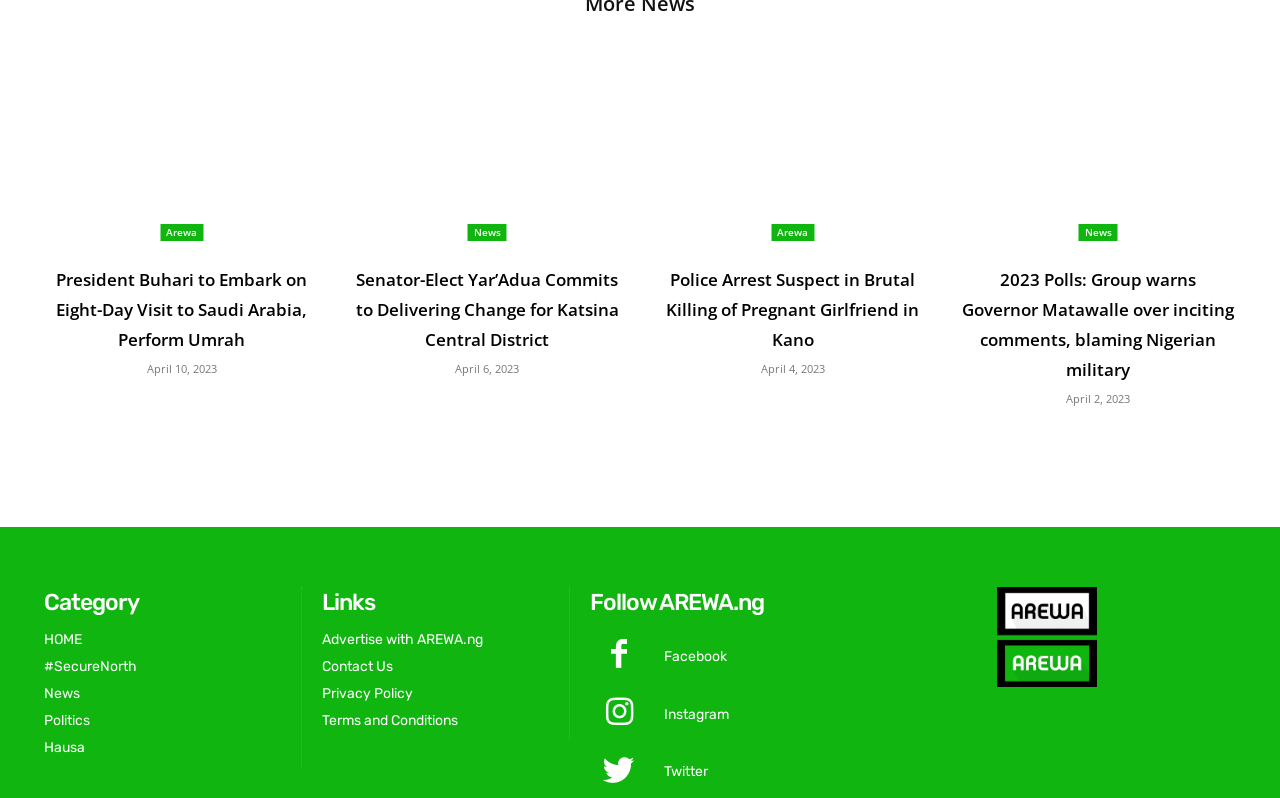Determine the bounding box coordinates for the area that needs to be clicked to fulfill this task: "Read about Senator-Elect Yar'Adua's commitment to change". The coordinates must be given as four float numbers between 0 and 1, i.e., [left, top, right, bottom].

[0.273, 0.061, 0.488, 0.303]